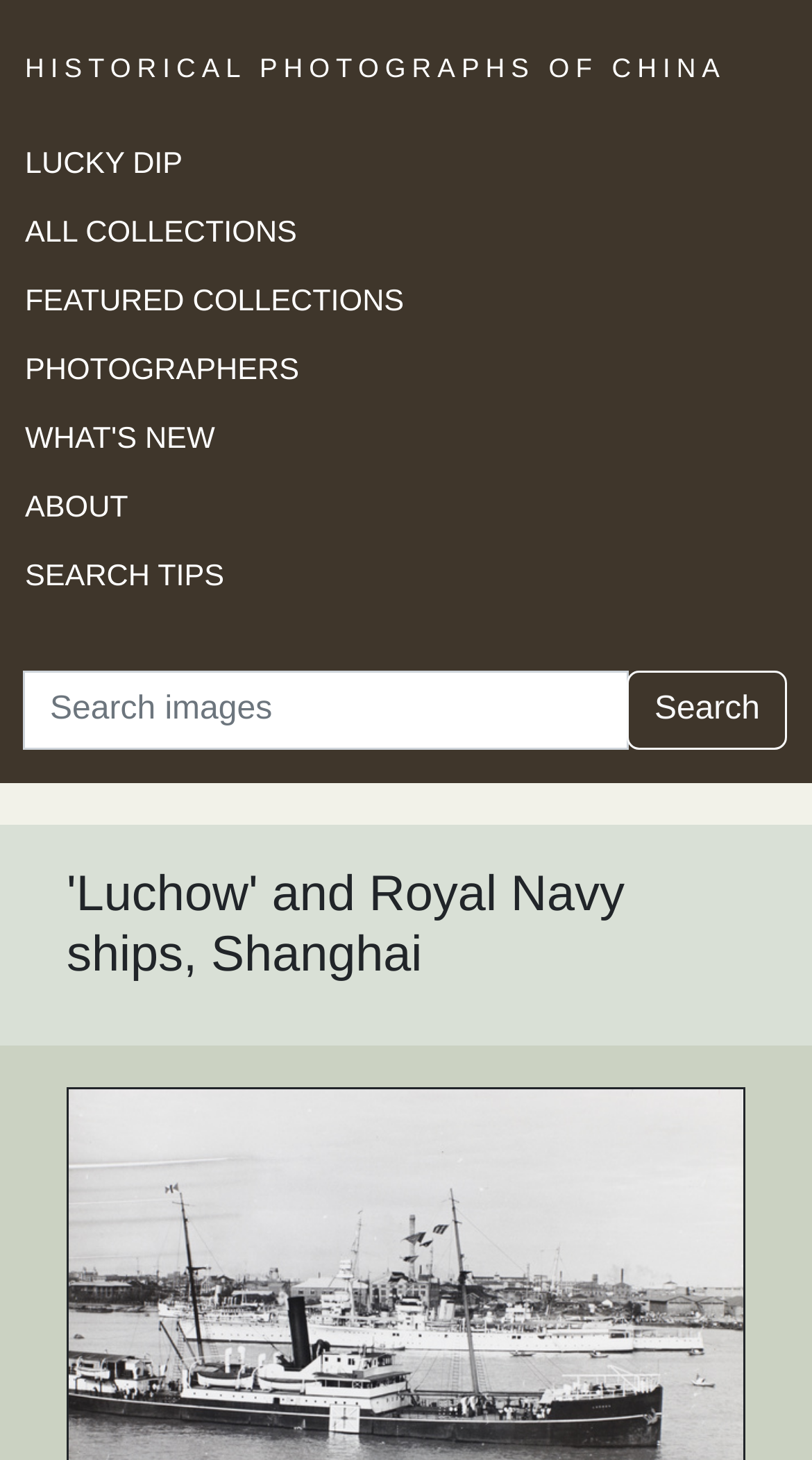Please identify the bounding box coordinates of the element's region that needs to be clicked to fulfill the following instruction: "search for something". The bounding box coordinates should consist of four float numbers between 0 and 1, i.e., [left, top, right, bottom].

[0.028, 0.46, 0.775, 0.514]